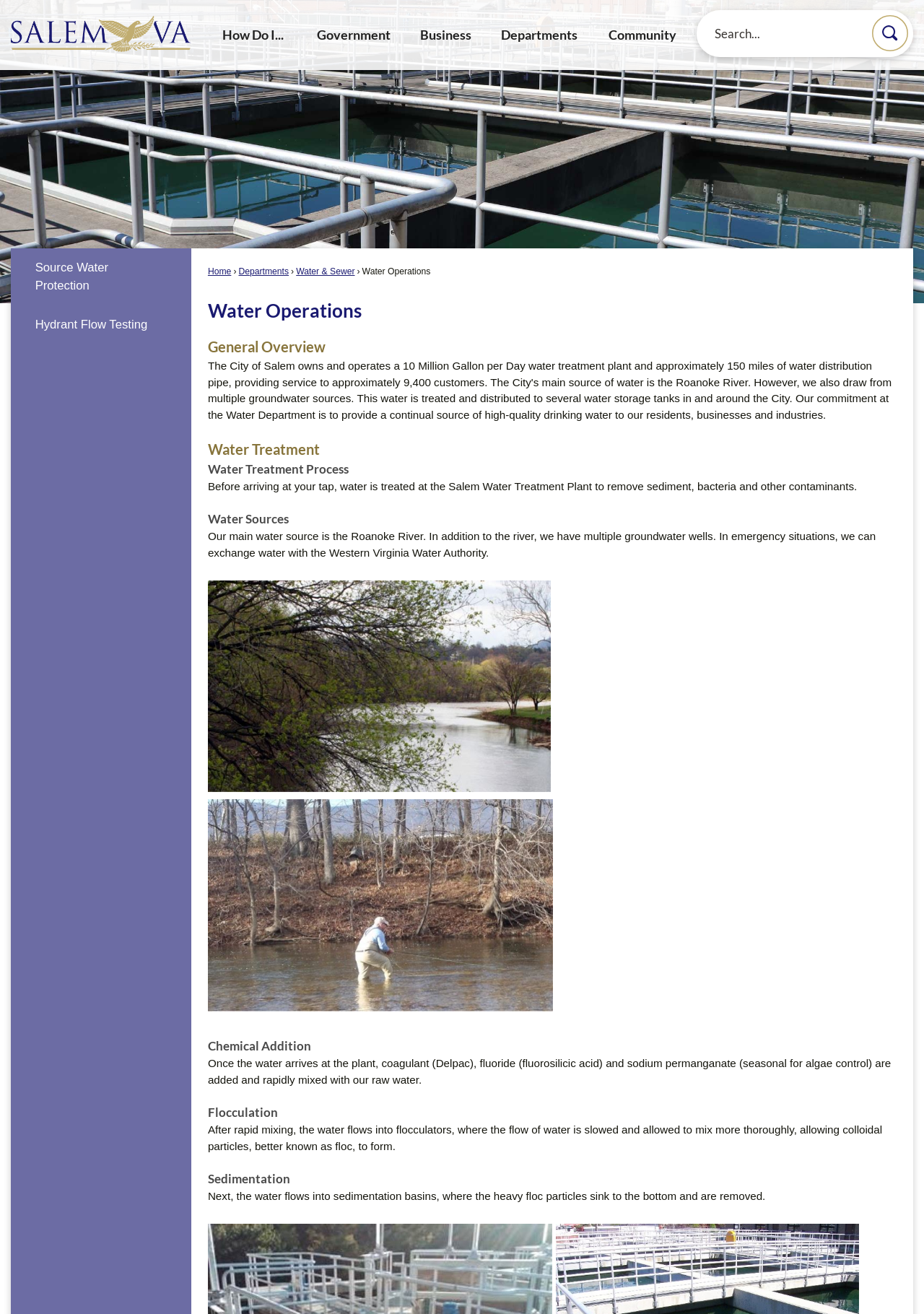What is added to the water in the chemical addition process?
From the details in the image, answer the question comprehensively.

I read the section about 'Chemical Addition' and found that 'coagulant (Delpac), fluoride (fluorosilicic acid) and sodium permanganate (seasonal for algae control) are added and rapidly mixed with our raw water'.